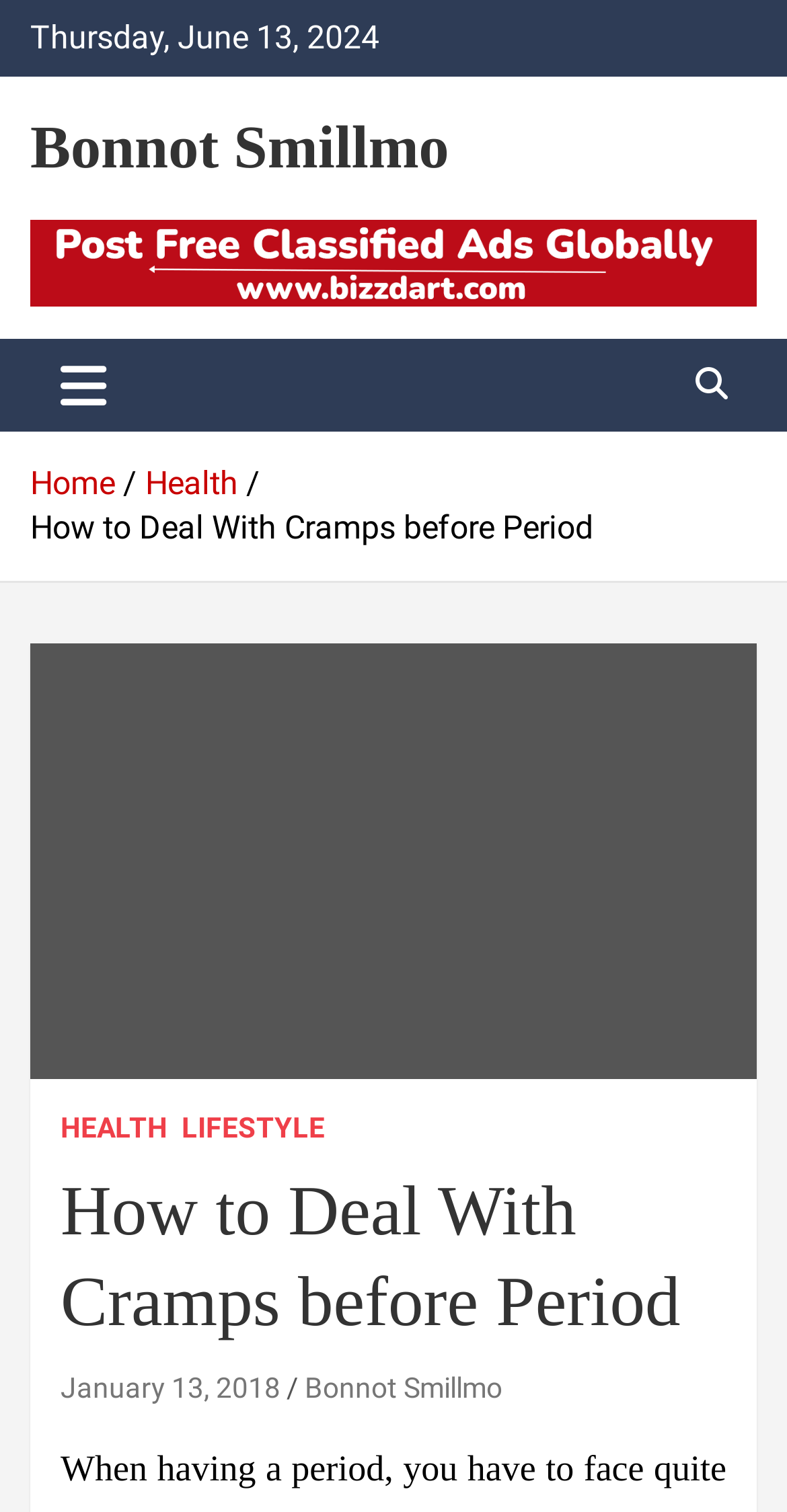Use the information in the screenshot to answer the question comprehensively: How many categories are listed at the bottom of the webpage?

I counted the number of categories listed at the bottom of the webpage, which are 'HEALTH' and 'LIFESTYLE', and found that there are 2 categories.